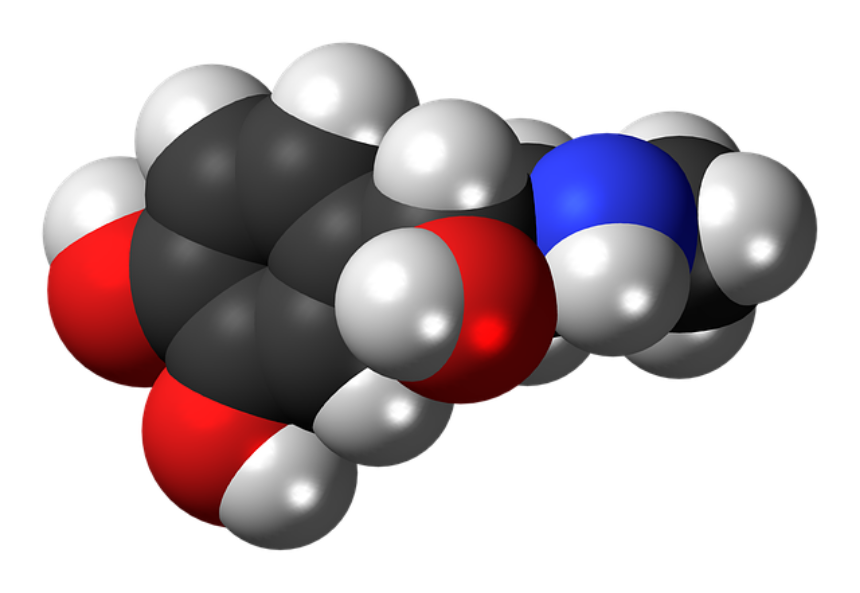Explain what is happening in the image with as much detail as possible.

This image depicts the molecular structure of testosterone, a complex steroid hormone synthesized from cholesterol. The model illustrates the arrangement of atoms within the testosterone molecule, showcasing various colored spheres that represent different types of atoms: black for carbon, red for oxygen, white for hydrogen, and blue for nitrogen. Testosterone plays a crucial role in male physiology, influencing male secondary sexual characteristics, libido, and overall reproductive health. Understanding its molecular composition is essential for exploring its various biological functions, particularly in relation to the processes occurring within the male reproductive system, which involve Sertoli and Leydig cells in the testicles. This model serves as a visual representation of the intricate chemical nature of testosterone and its significance in human physiology.